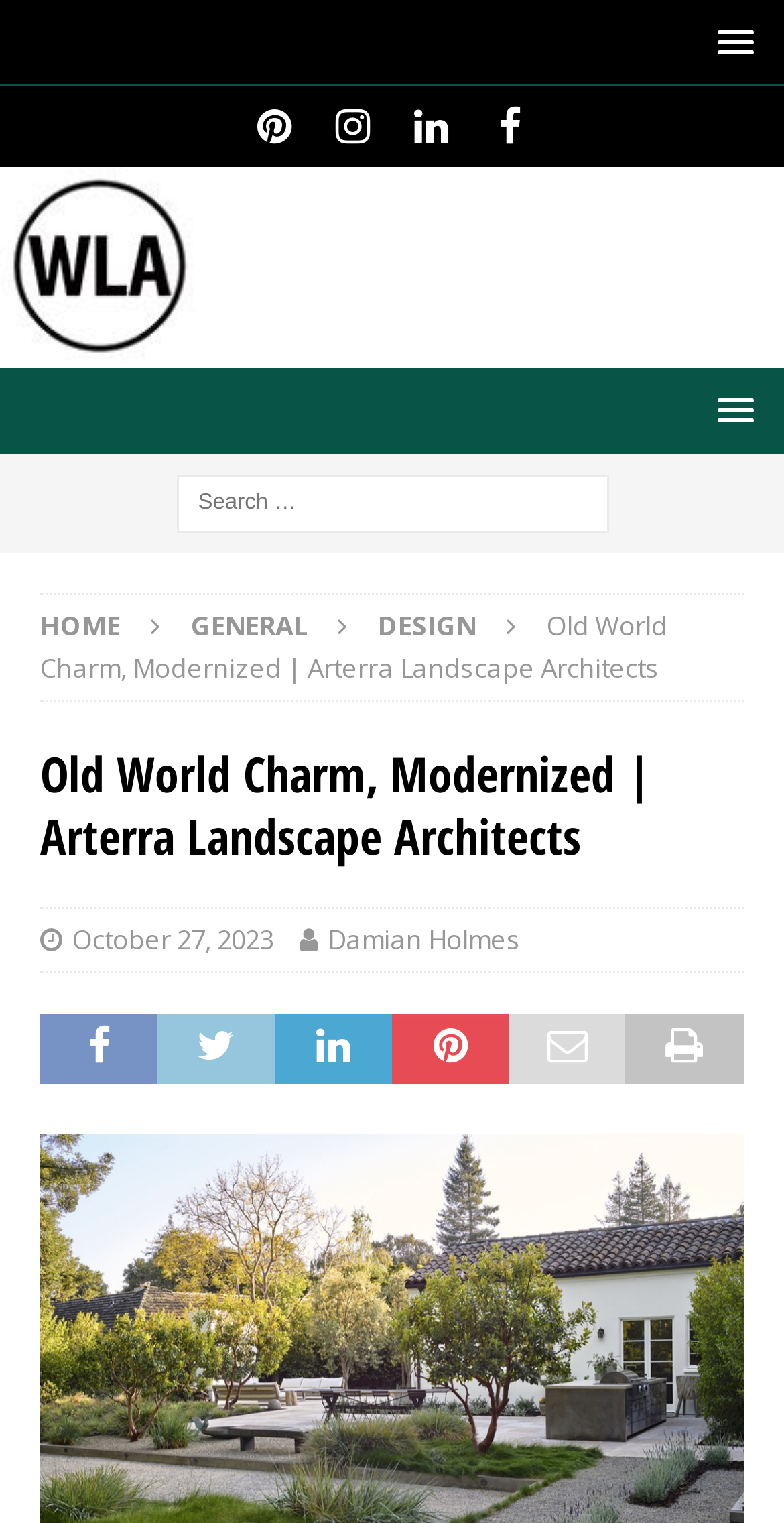Find the bounding box coordinates of the element to click in order to complete this instruction: "Read the article posted on October 27, 2023". The bounding box coordinates must be four float numbers between 0 and 1, denoted as [left, top, right, bottom].

[0.092, 0.605, 0.349, 0.628]